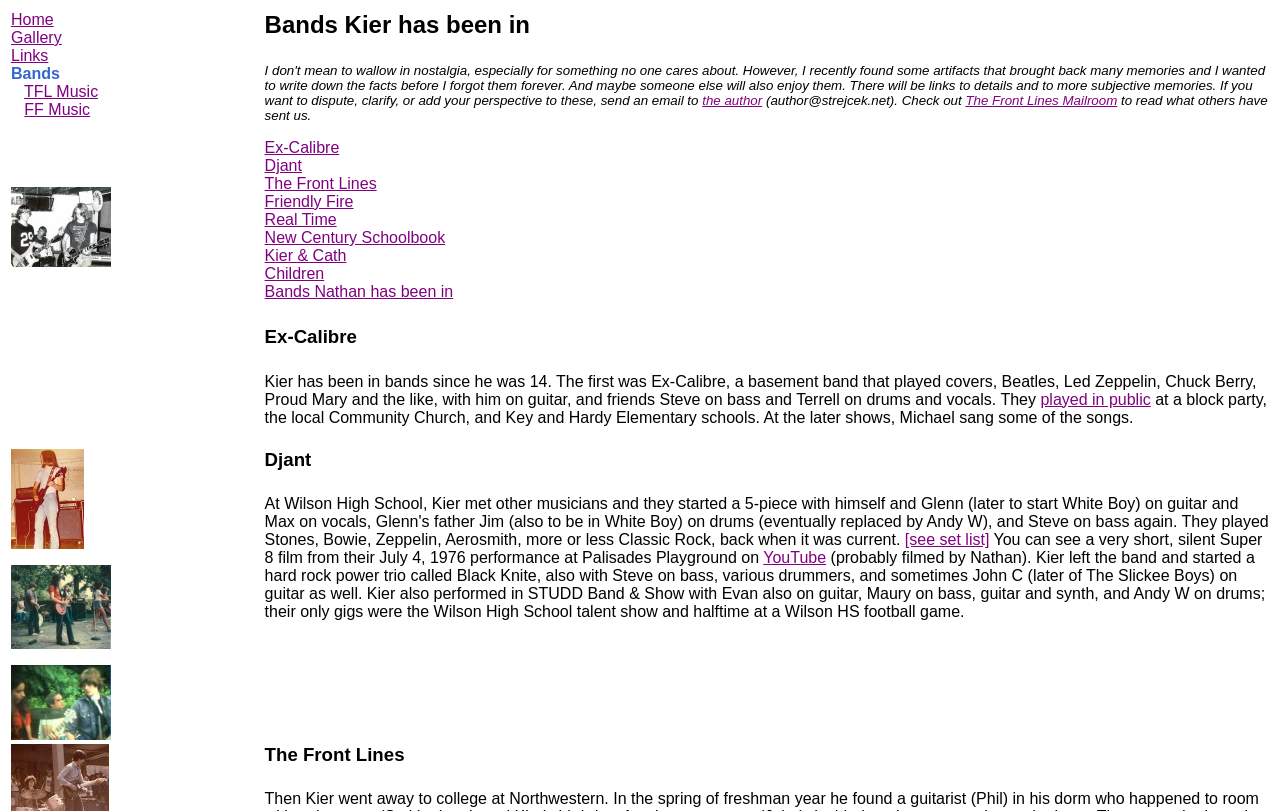Please find the bounding box coordinates of the section that needs to be clicked to achieve this instruction: "Click on the link to Home".

[0.009, 0.014, 0.042, 0.035]